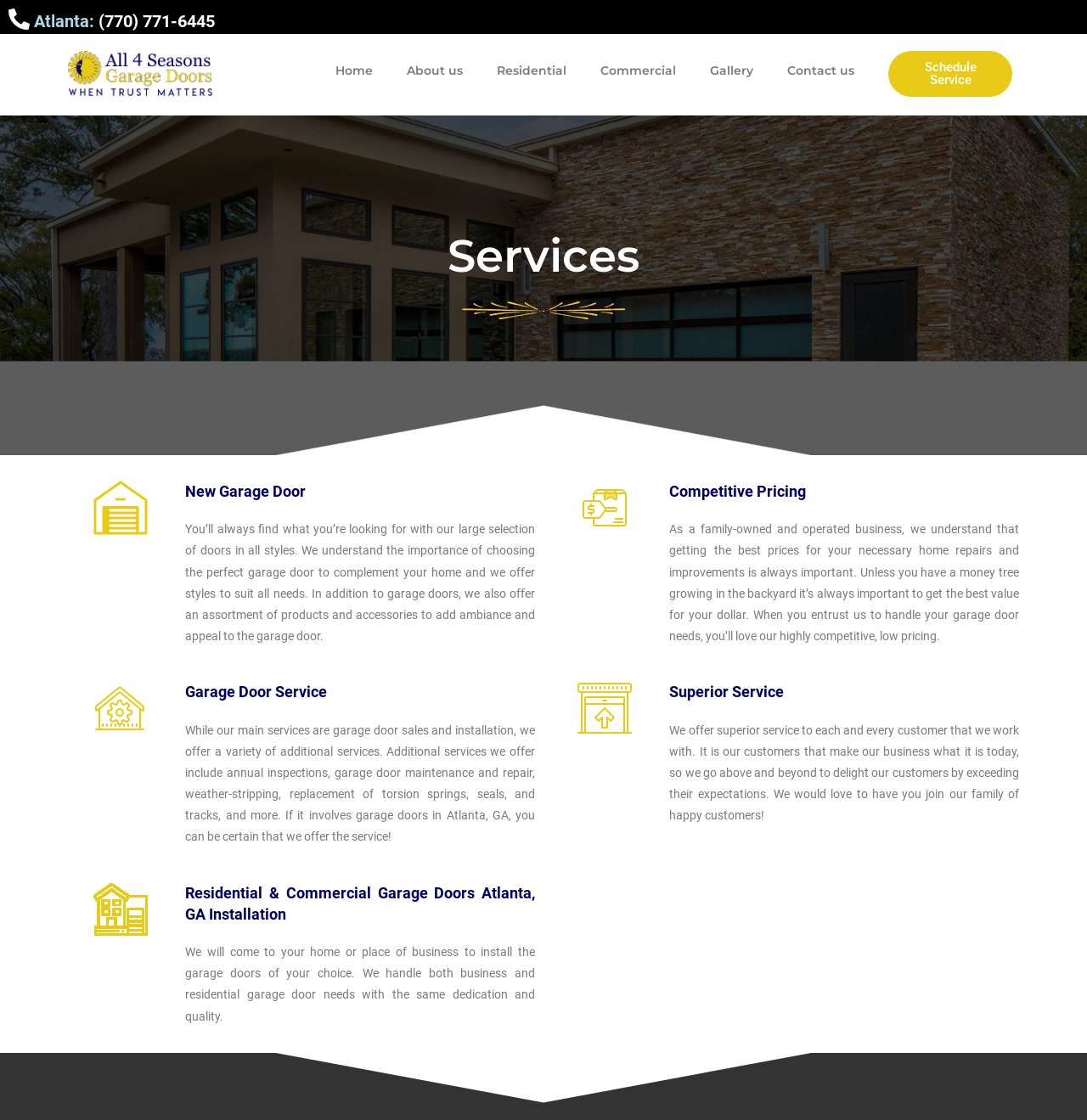Show the bounding box coordinates for the element that needs to be clicked to execute the following instruction: "Schedule a service". Provide the coordinates in the form of four float numbers between 0 and 1, i.e., [left, top, right, bottom].

[0.818, 0.045, 0.931, 0.086]